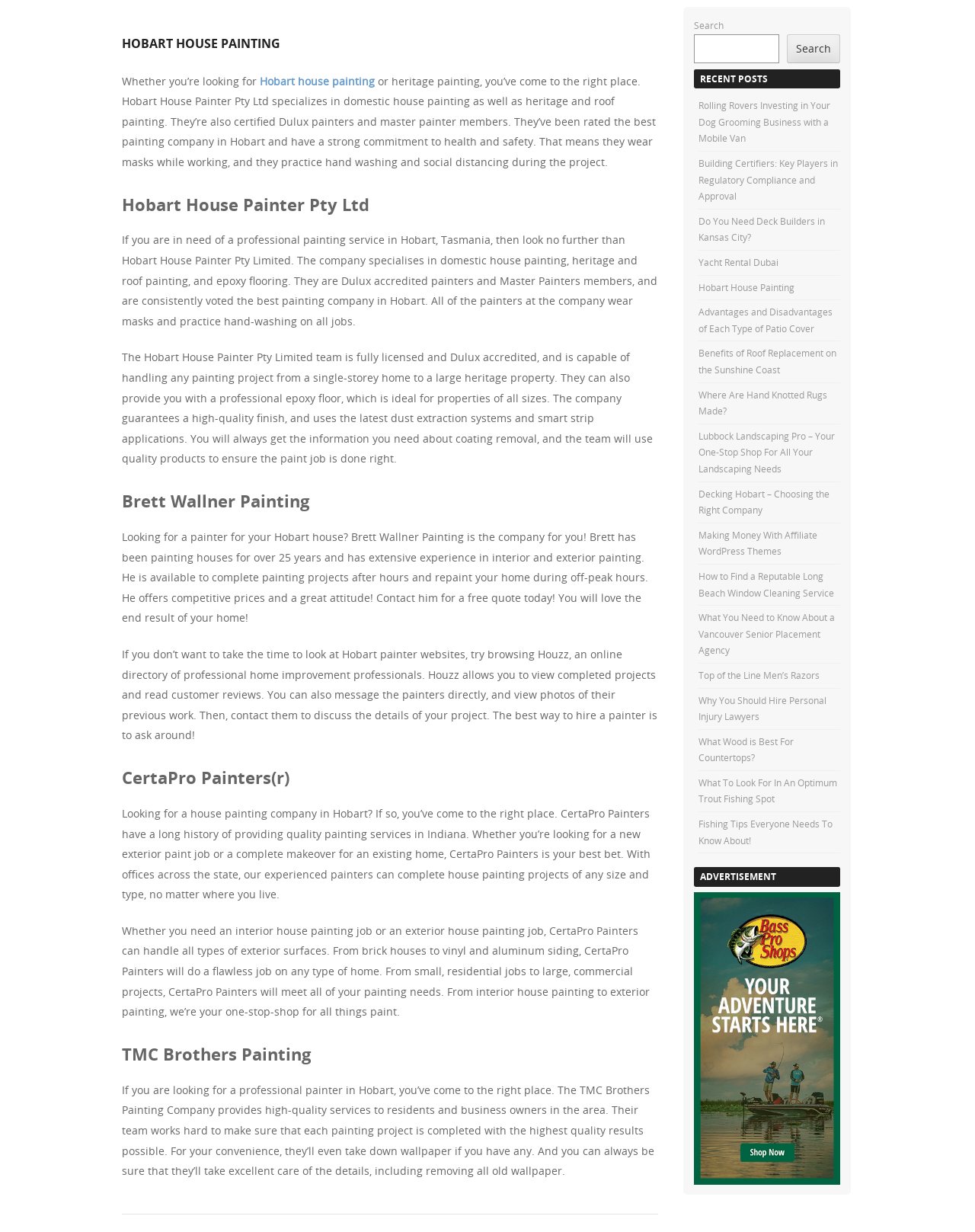Identify the bounding box of the UI component described as: "Search".

[0.807, 0.028, 0.862, 0.052]